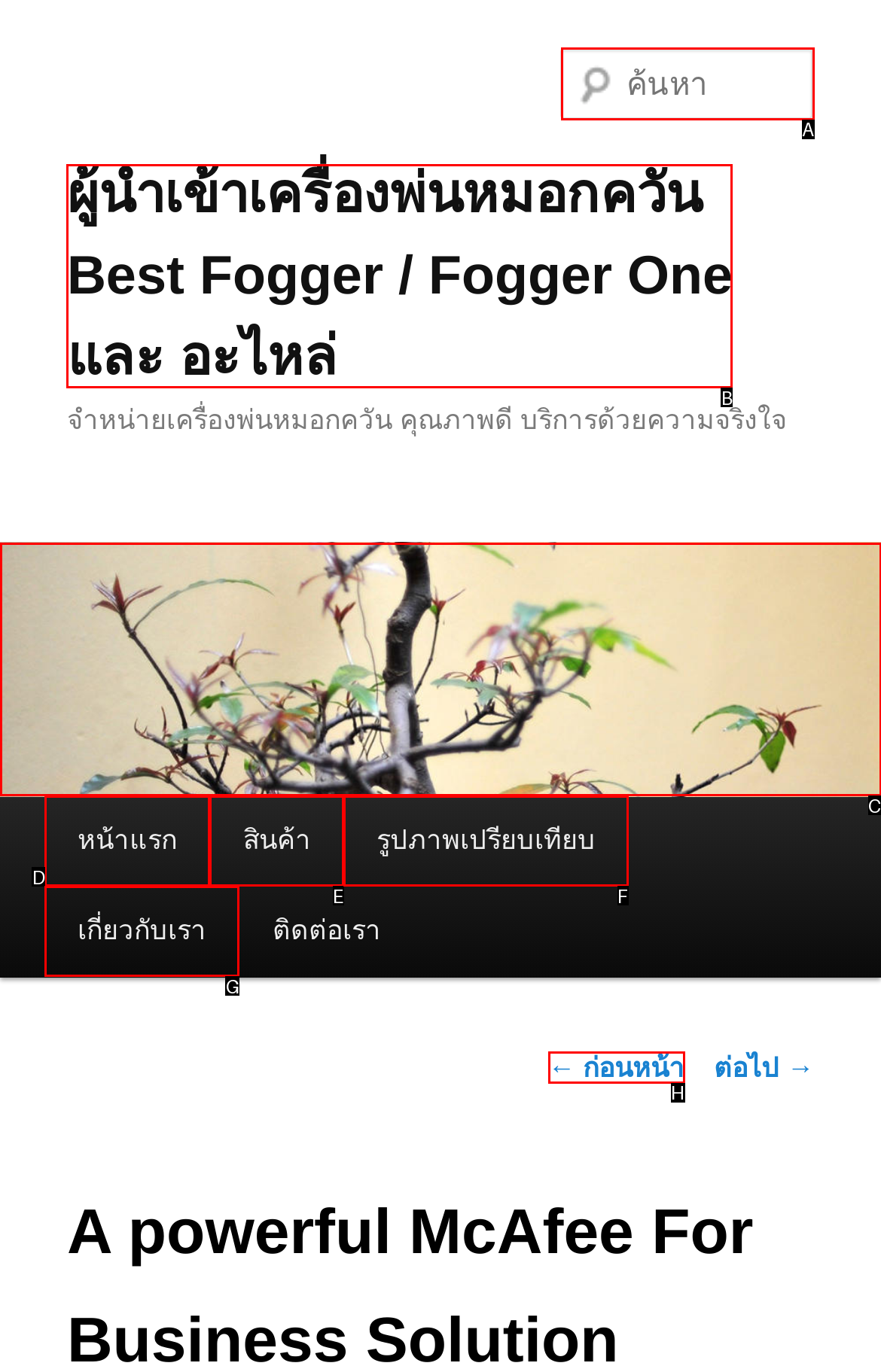Determine the option that aligns with this description: หน้าแรก
Reply with the option's letter directly.

D